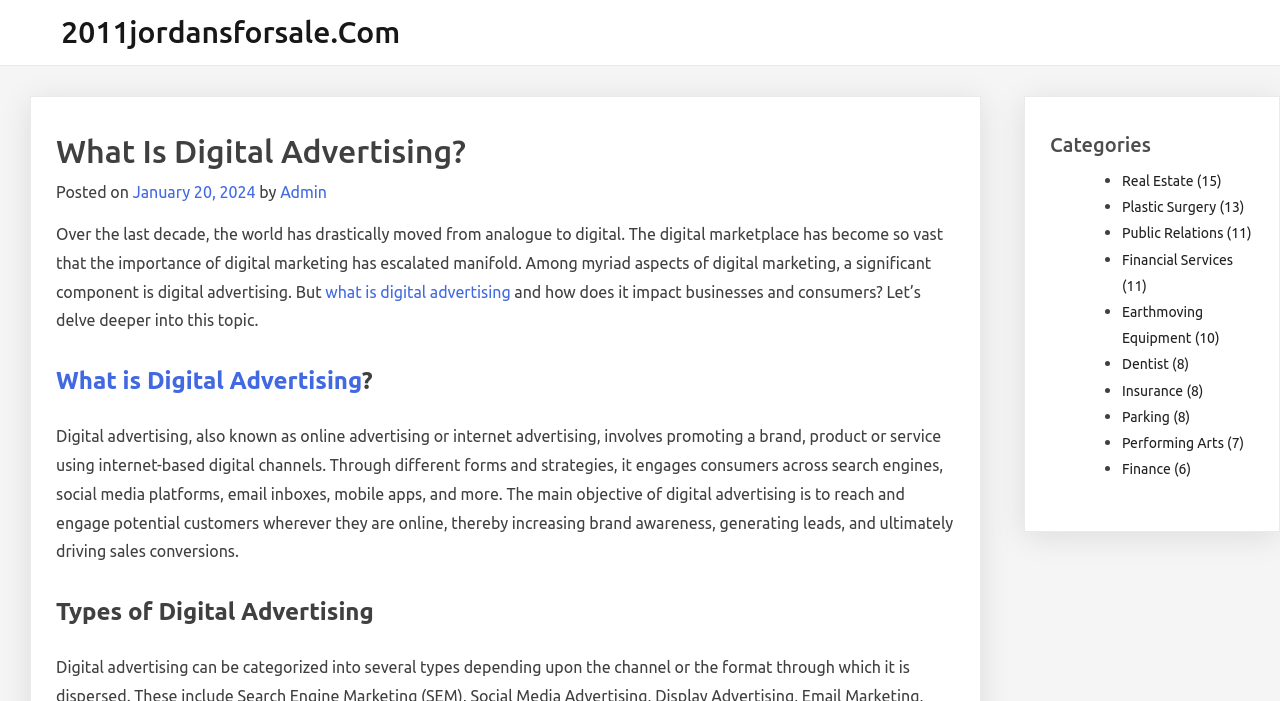Give an in-depth explanation of the webpage layout and content.

The webpage is about digital advertising, with a main heading "What Is Digital Advertising?" at the top. Below the heading, there is a brief introduction to the topic, followed by a link to the same topic. The introduction explains that digital advertising is a significant component of digital marketing and has become increasingly important in the digital marketplace.

Further down, there is a section with a heading "What is Digital Advertising?" which provides a detailed explanation of digital advertising, including its definition, objectives, and strategies. This section is followed by another heading "Types of Digital Advertising", but the content of this section is not provided.

On the right side of the page, there is a complementary section with a heading "Categories" that lists various categories, including Real Estate, Plastic Surgery, Public Relations, and more, each with a number in parentheses indicating the number of items in that category. Each category is a link, and they are separated by bullet points.

At the top left of the page, there is a link to the website "2011jordansforsale.Com" and a header with the title "What Is Digital Advertising?" and a posted date "January 20, 2024" by "Admin".